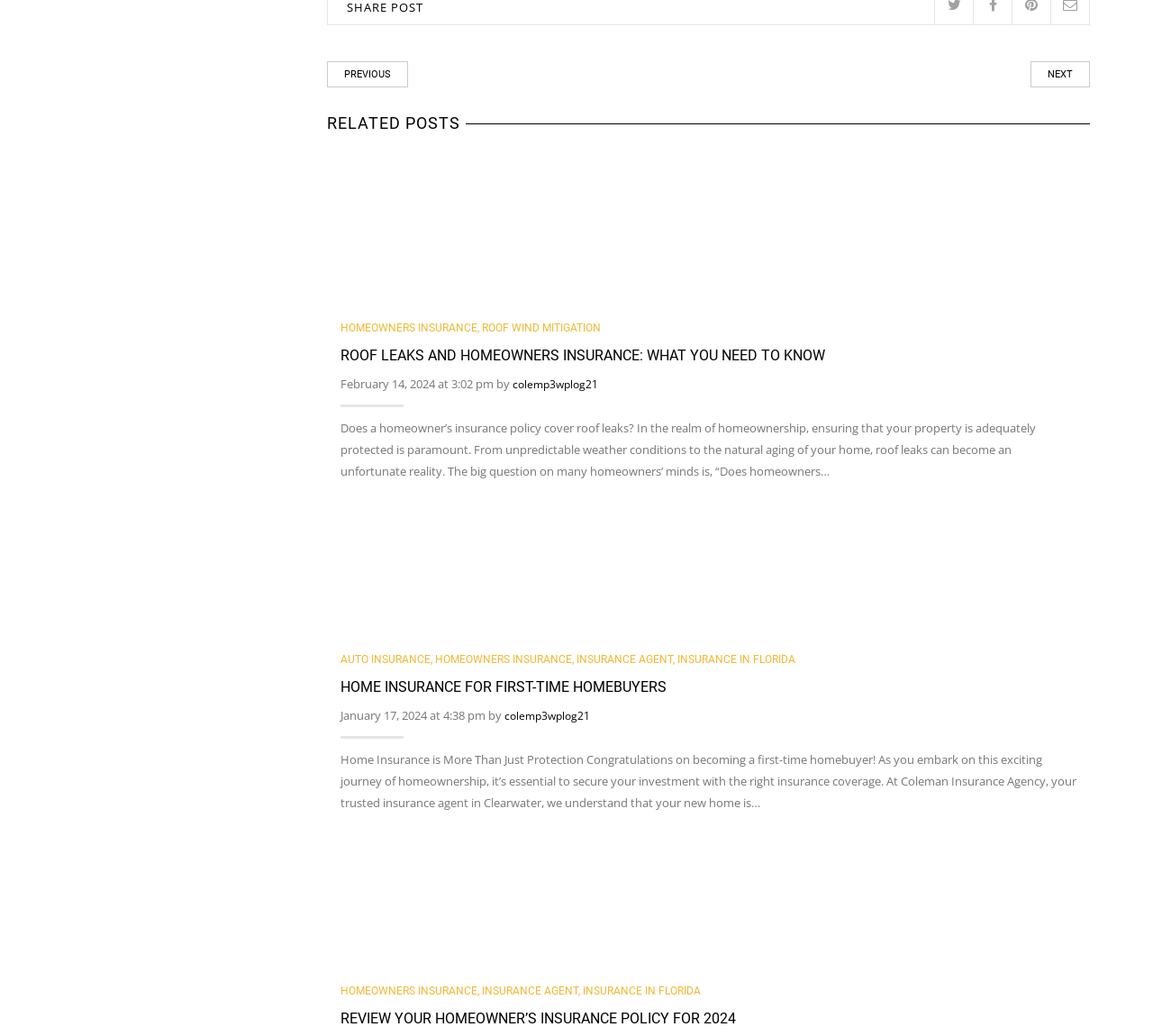Determine the bounding box coordinates of the area to click in order to meet this instruction: "Click on 'HOME INSURANCE FOR FIRST-TIME HOMEBUYERS'".

[0.295, 0.655, 0.578, 0.671]